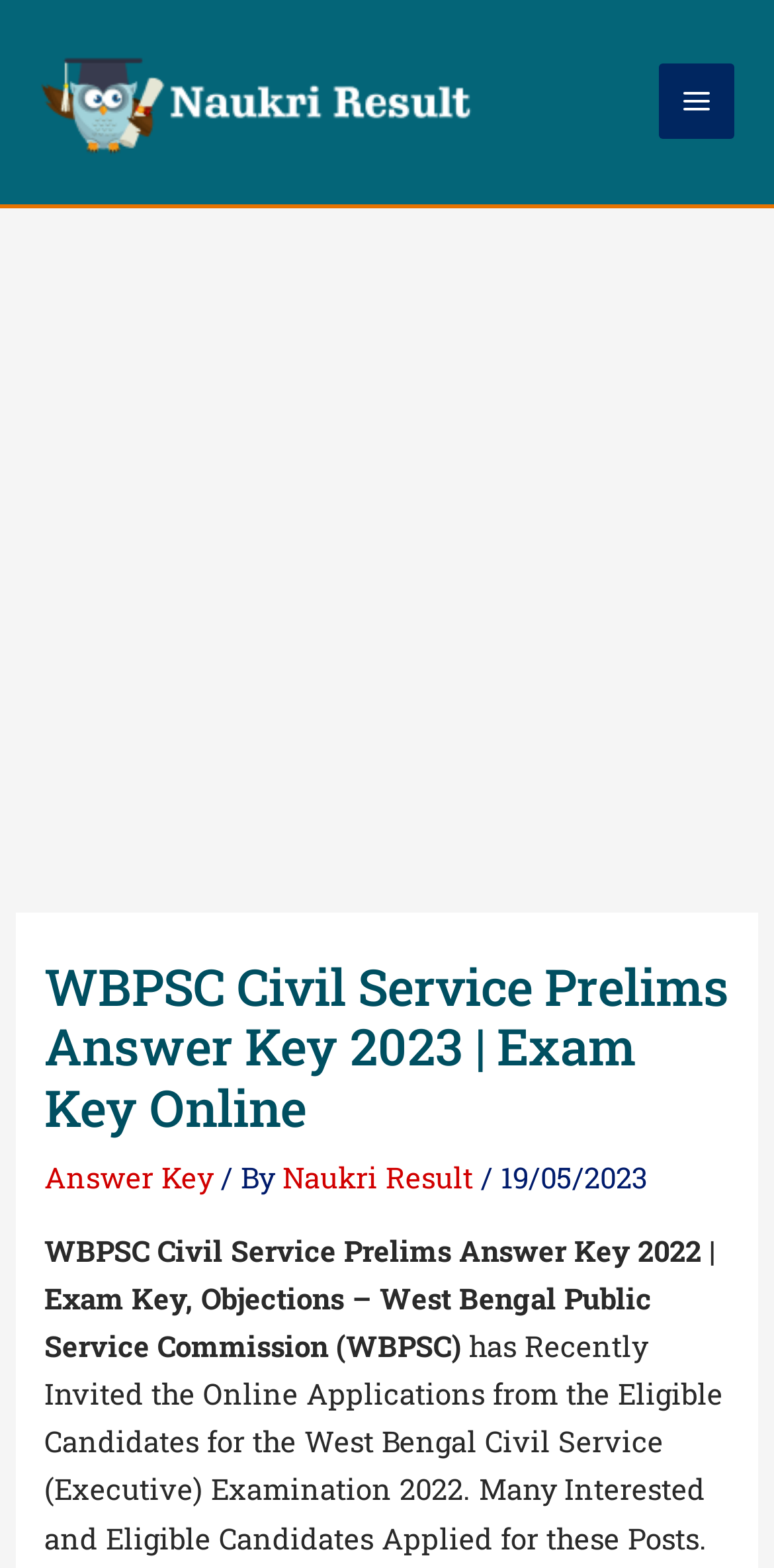What is the name of the exam?
Based on the screenshot, give a detailed explanation to answer the question.

I found the answer by looking at the header of the webpage, which says 'WBPSC Civil Service Prelims Answer Key 2023 | Exam Key Online'. The name of the exam is 'WBPSC Civil Service Prelims'.